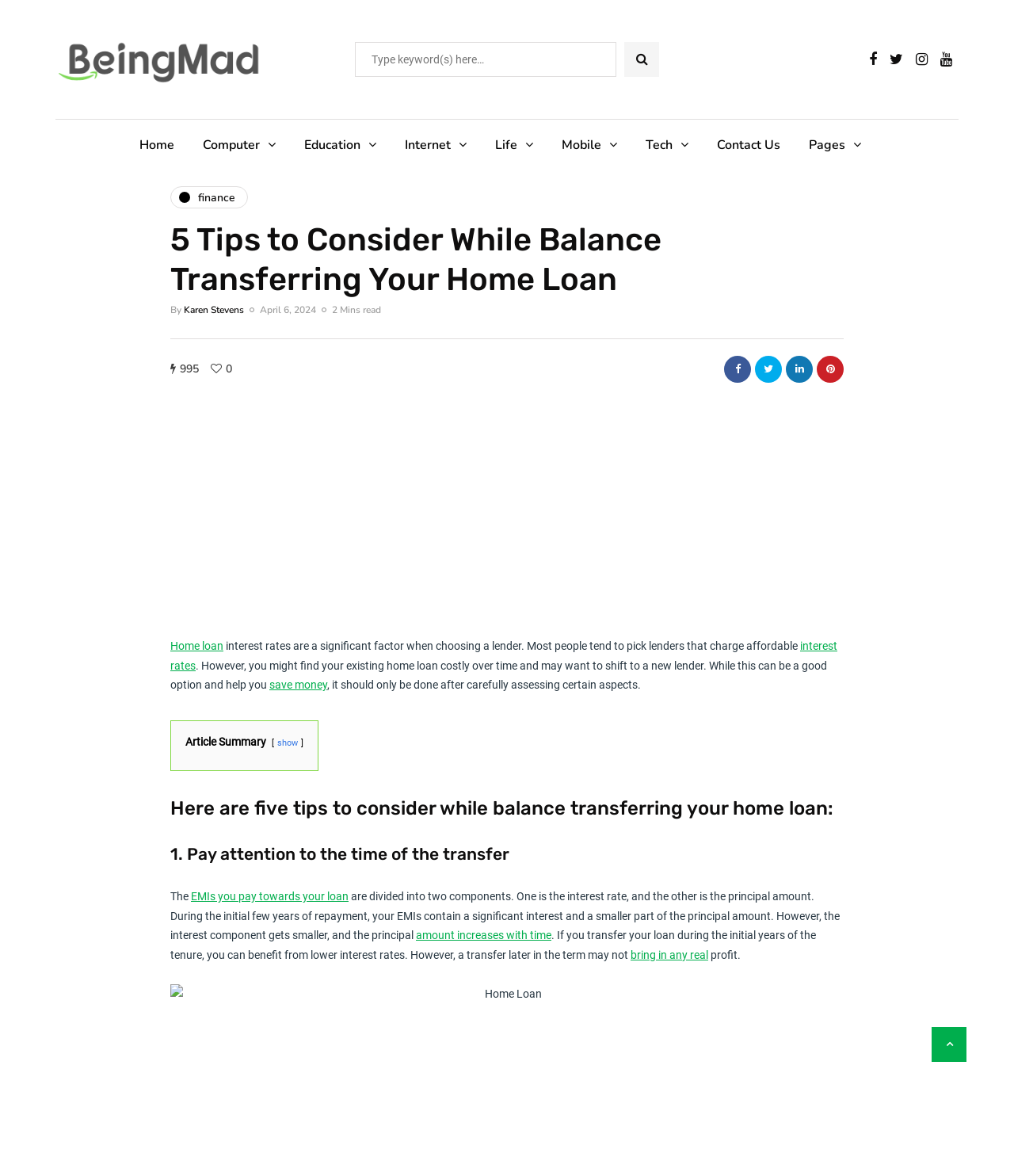Create a detailed summary of the webpage's content and design.

This webpage is about a financial article titled "5 Tips to Consider While Balance Transferring Your Home Loan" by Karen Stevens. At the top, there is a logo and a search bar. Below the logo, there are several navigation links, including "Home", "Computer", "Education", and others. 

The main content of the article starts with a heading and a brief introduction about home loan interest rates. The introduction explains that people tend to choose lenders with affordable interest rates, but they might find their existing home loan costly over time and want to shift to a new lender.

The article then provides five tips to consider while balance transferring a home loan. The first tip is to pay attention to the time of the transfer, explaining how EMIs are divided into interest rate and principal amount components. The text is divided into paragraphs, with some links and highlighted keywords throughout.

On the right side of the article, there is a section with a heading "Article Summary" and a link to "show" more. Below the article, there are social media links and a "Scroll to top" button at the bottom right corner of the page. There is also an advertisement iframe embedded in the article.